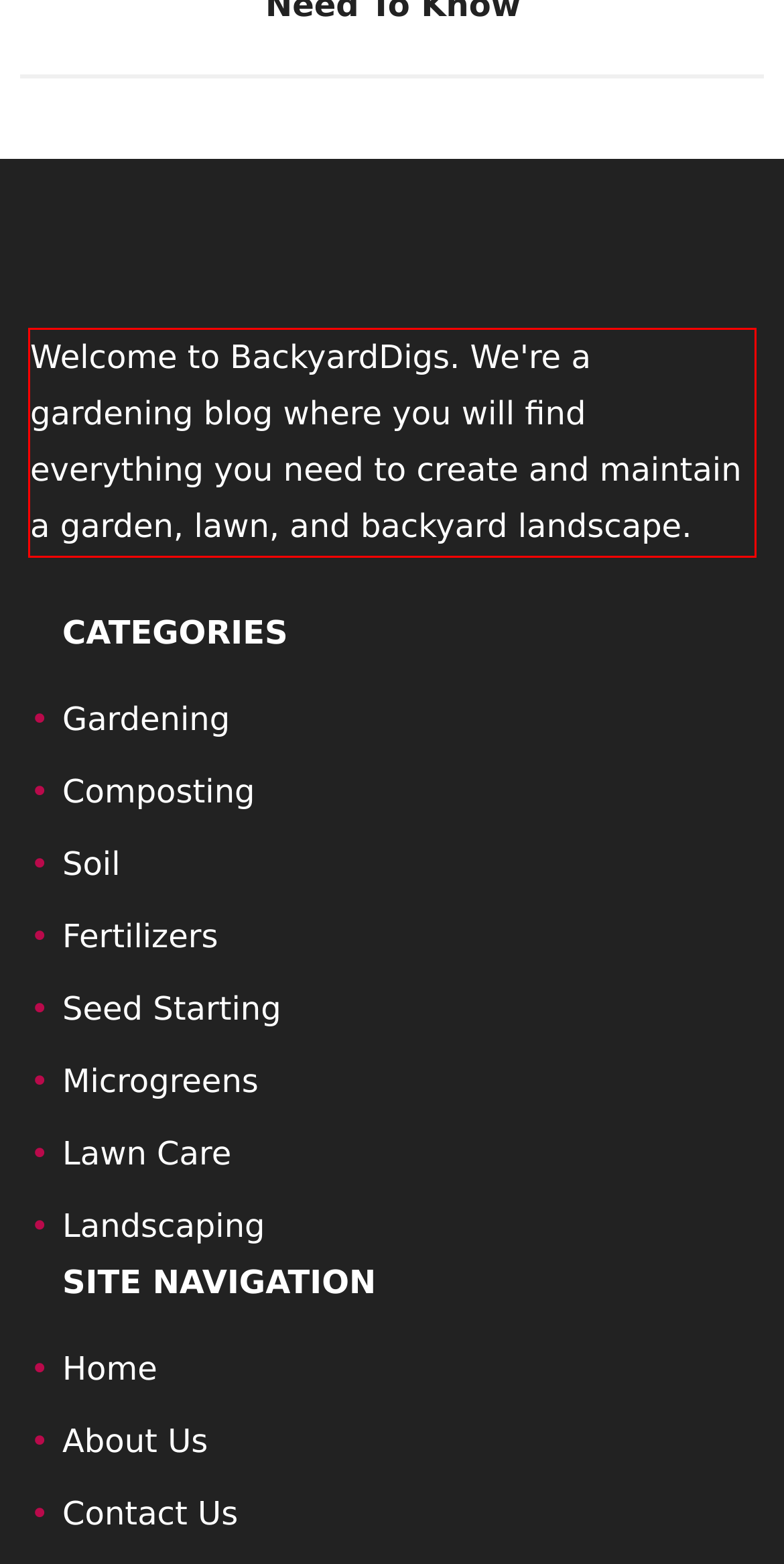There is a UI element on the webpage screenshot marked by a red bounding box. Extract and generate the text content from within this red box.

Welcome to BackyardDigs. We're a gardening blog where you will find everything you need to create and maintain a garden, lawn, and backyard landscape.